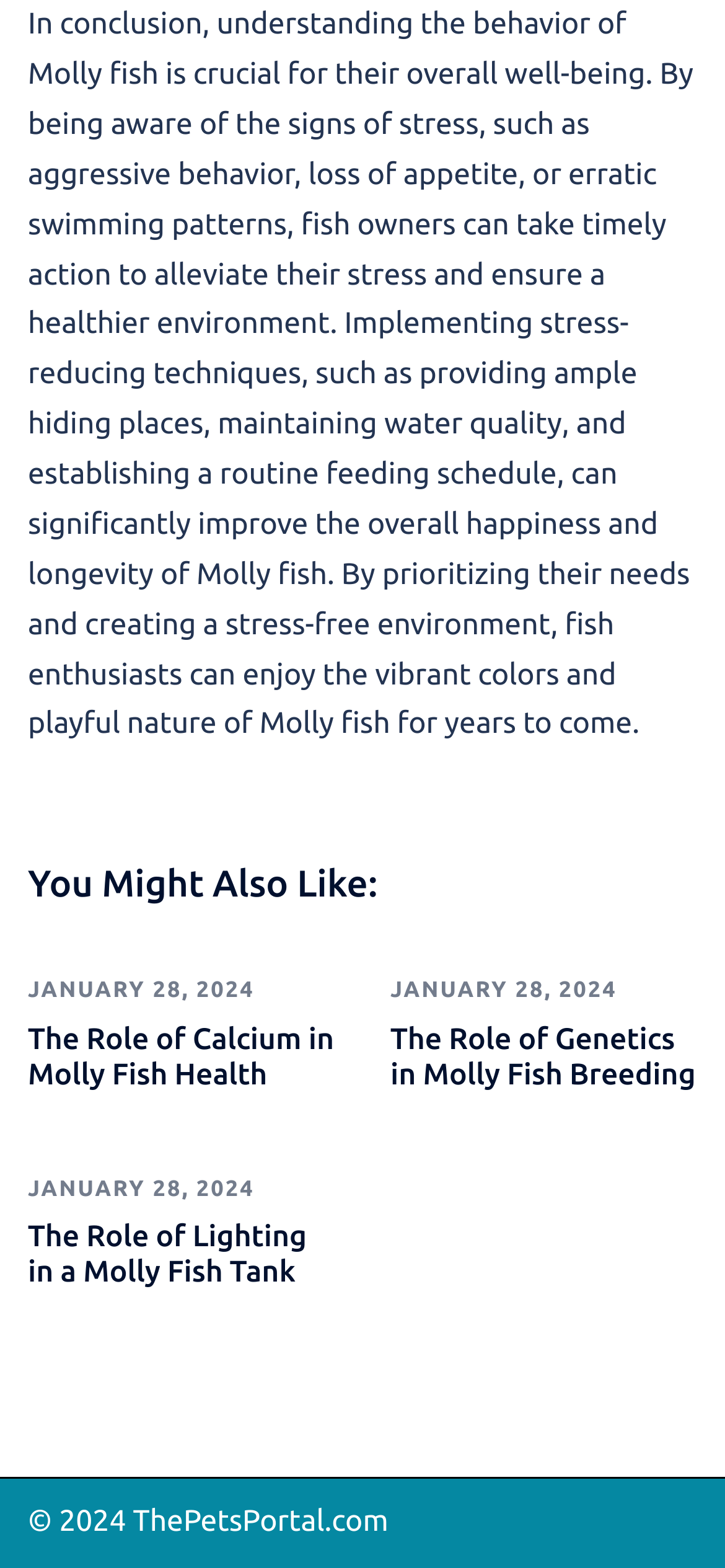Extract the bounding box coordinates for the HTML element that matches this description: "January 28, 2024". The coordinates should be four float numbers between 0 and 1, i.e., [left, top, right, bottom].

[0.038, 0.751, 0.351, 0.766]